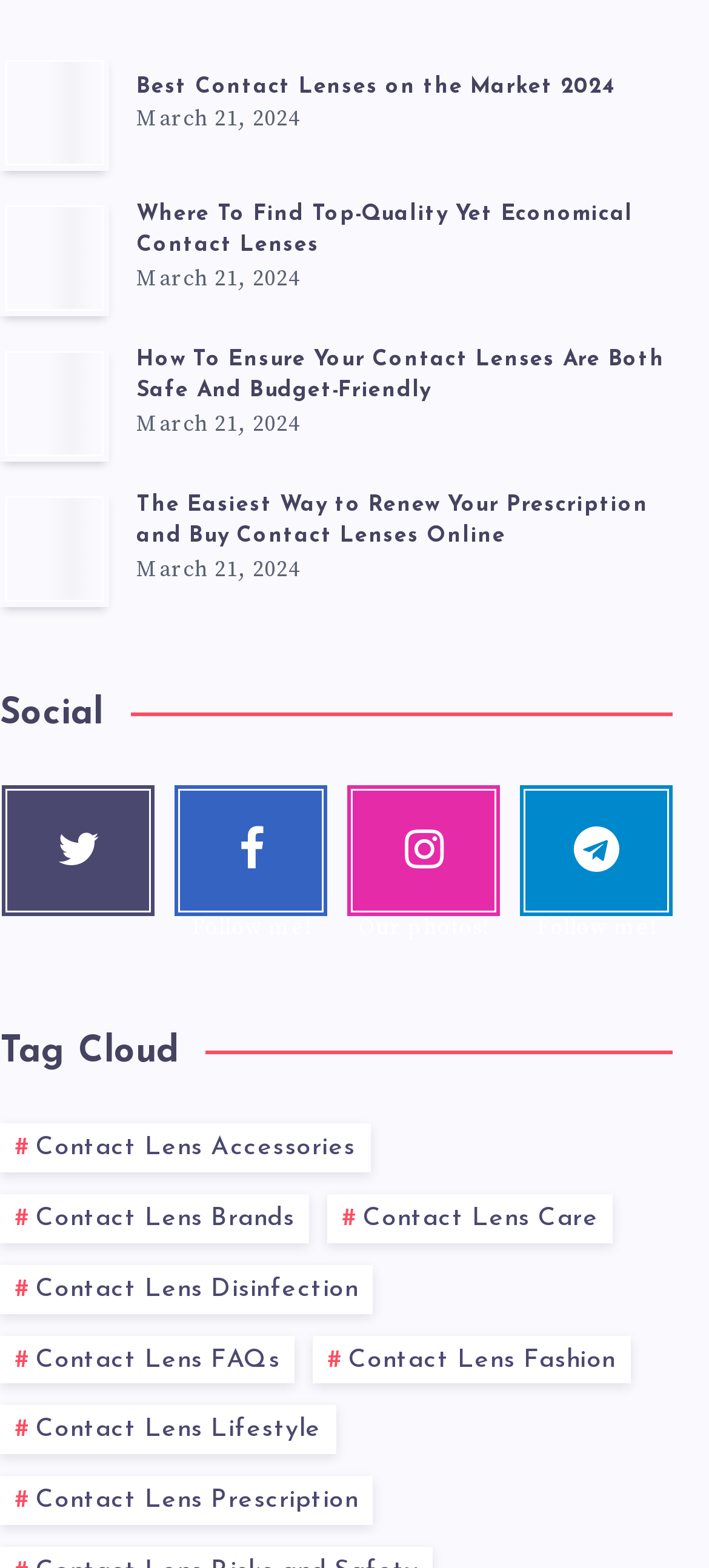Answer in one word or a short phrase: 
How many social media links are there?

4